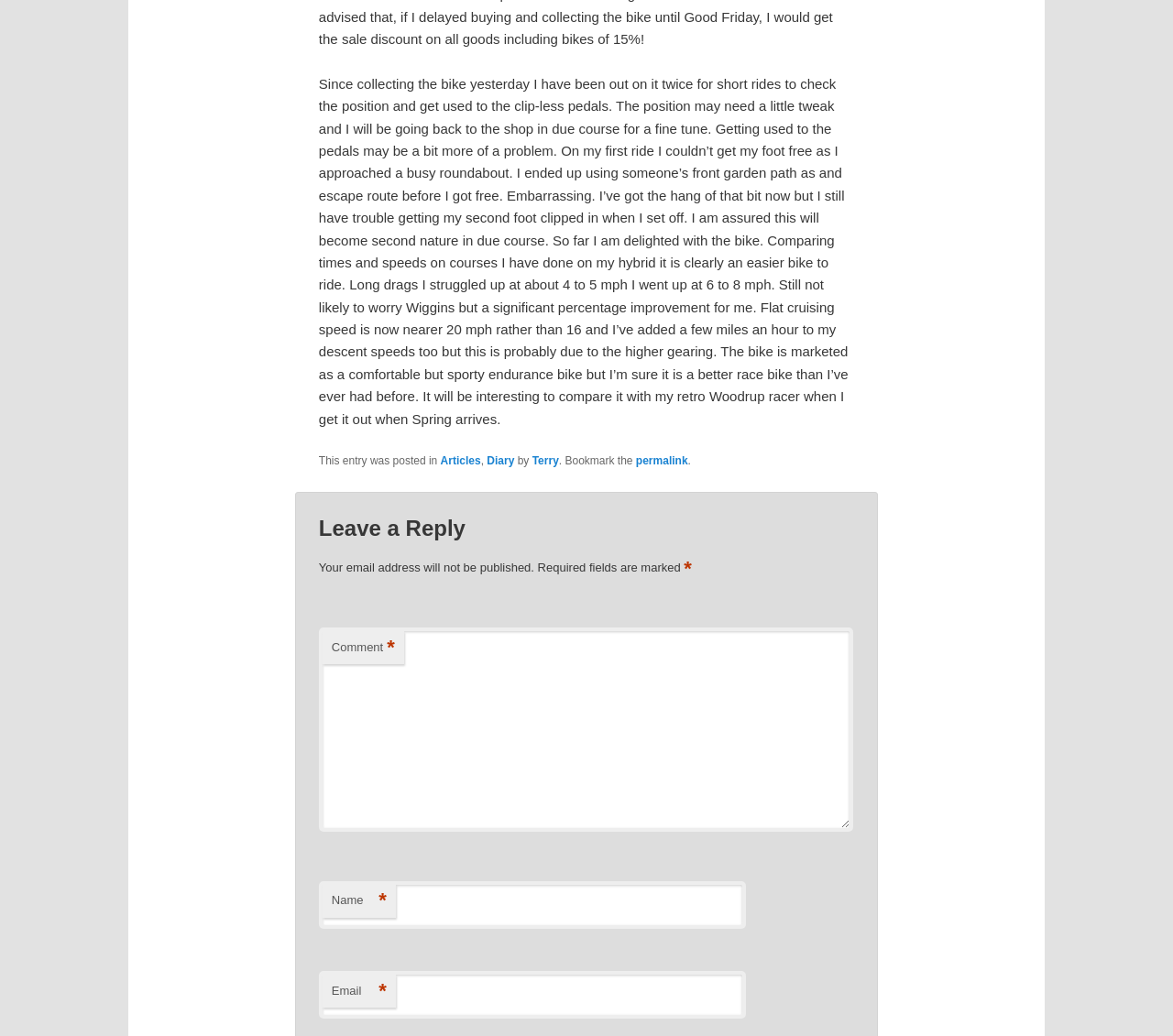Based on the image, give a detailed response to the question: What type of bike is the author riding?

The author mentions that the bike is marketed as a comfortable but sporty endurance bike, which suggests that it is an endurance bike.